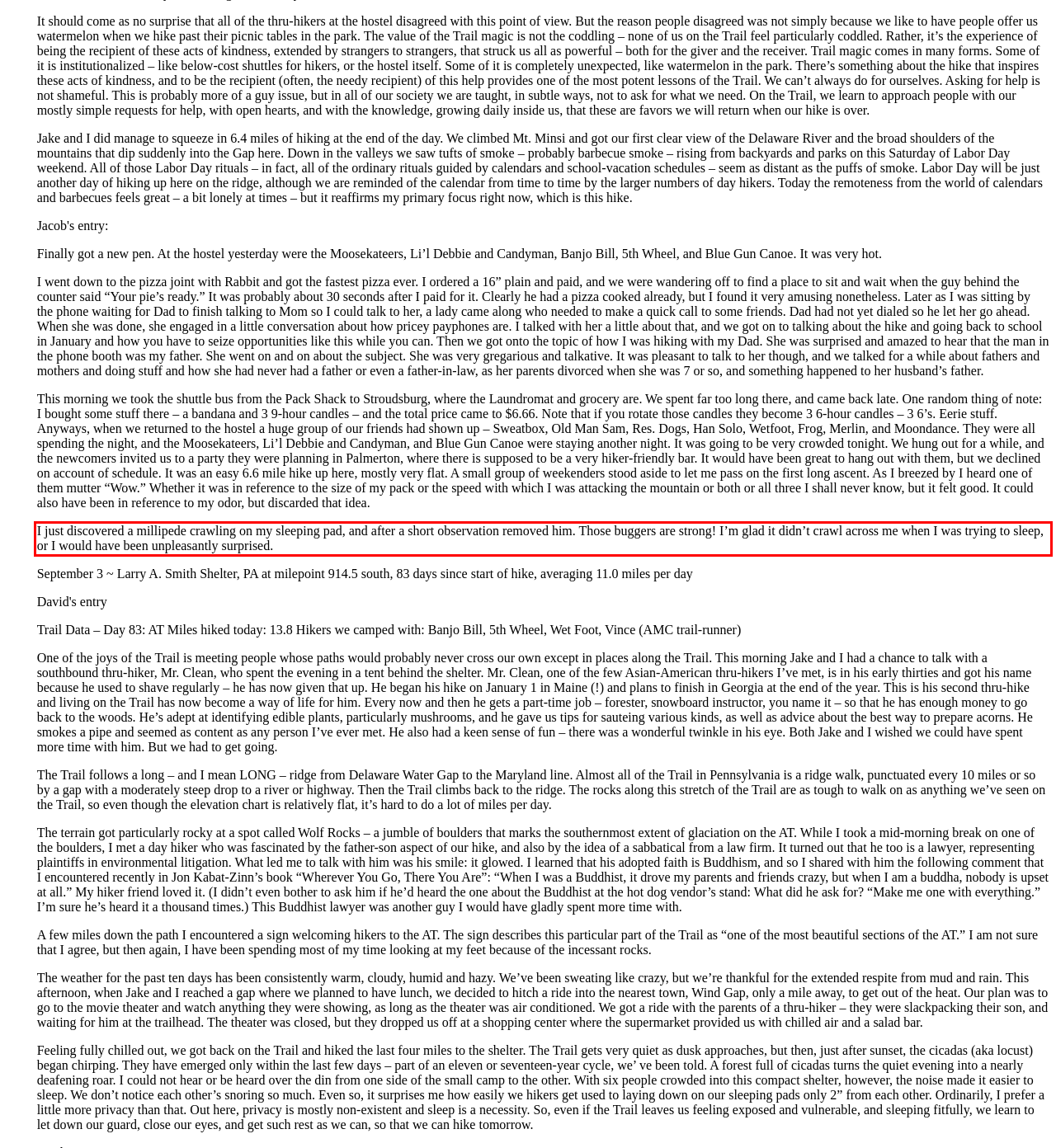You have a screenshot of a webpage with a UI element highlighted by a red bounding box. Use OCR to obtain the text within this highlighted area.

I just discovered a millipede crawling on my sleeping pad, and after a short observation removed him. Those buggers are strong! I’m glad it didn’t crawl across me when I was trying to sleep, or I would have been unpleasantly surprised.